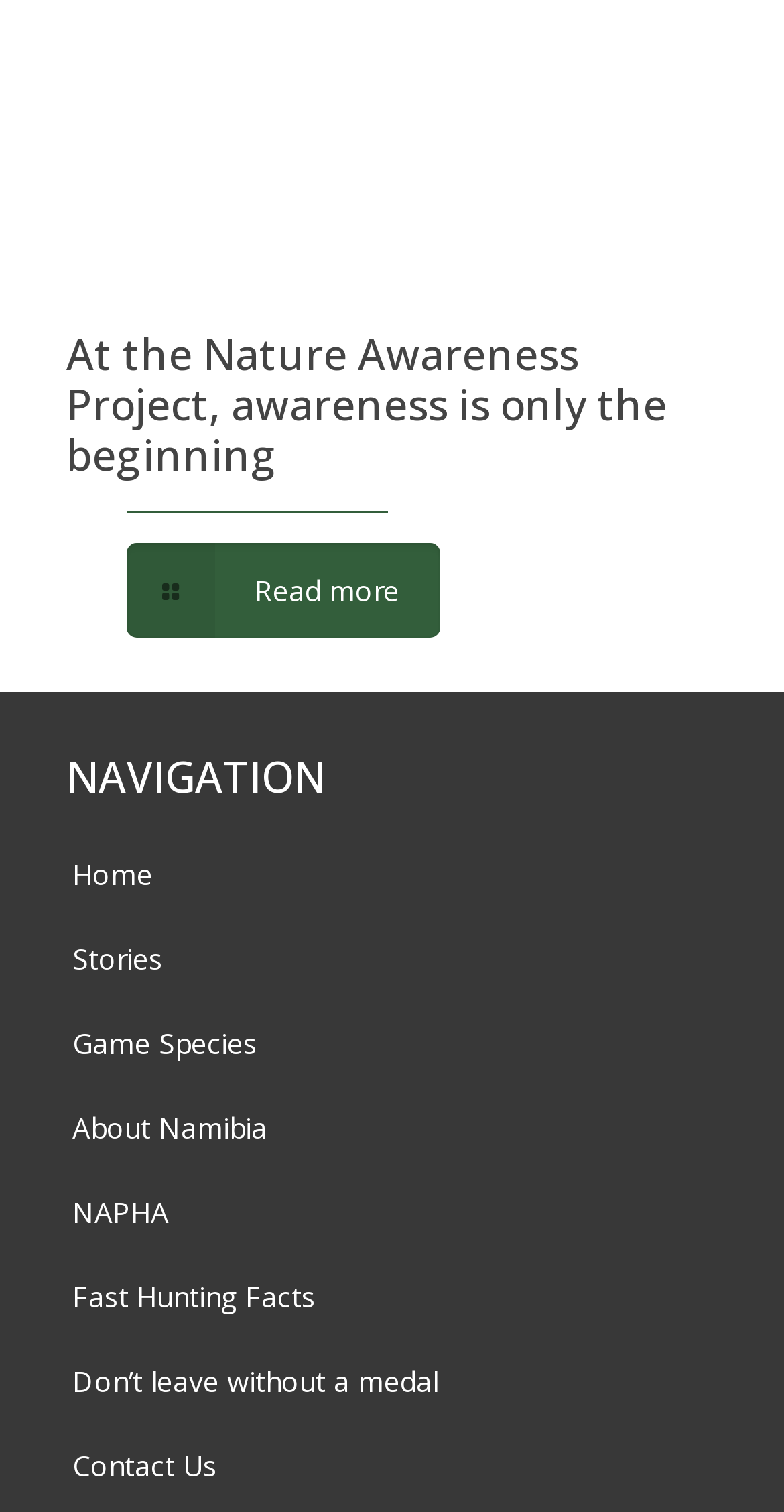Respond to the following question using a concise word or phrase: 
What is the name of the project?

Nature Awareness Project